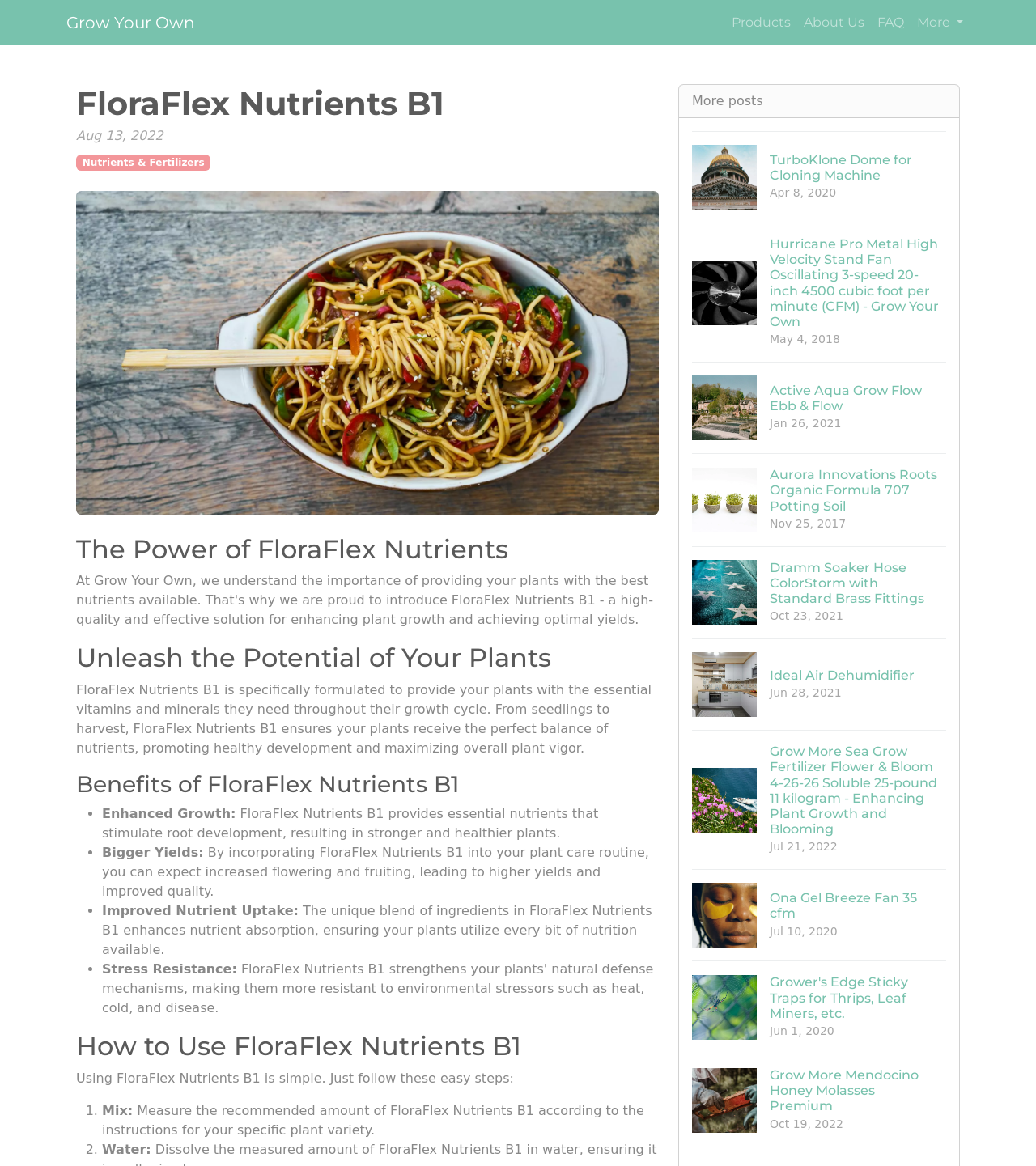Using the information in the image, could you please answer the following question in detail:
What are the benefits of FloraFlex Nutrients B1?

The benefits of FloraFlex Nutrients B1 can be found in the section 'Benefits of FloraFlex Nutrients B1' which lists four benefits: 'Enhanced Growth:', 'Bigger Yields:', 'Improved Nutrient Uptake:', and 'Stress Resistance:'.